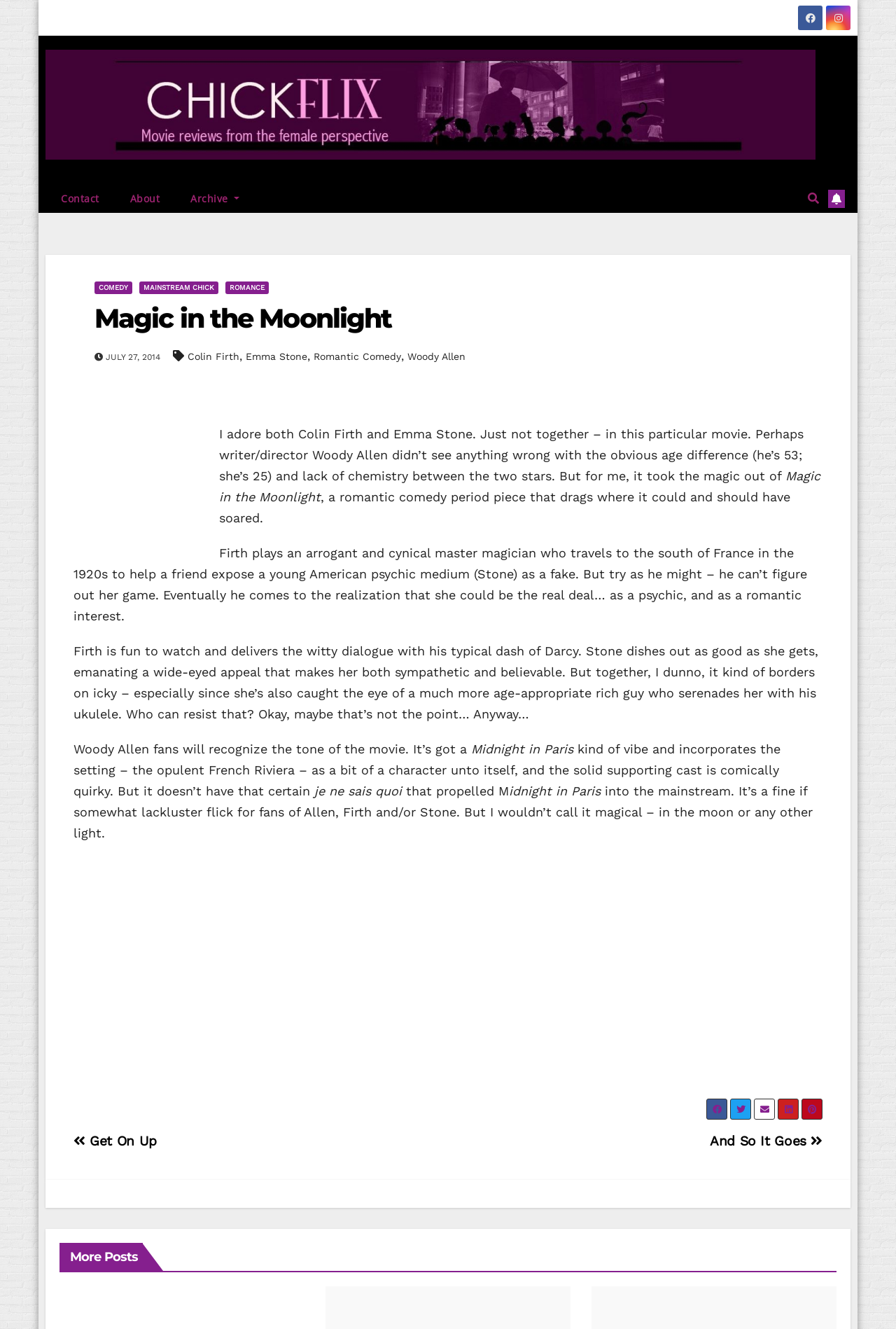What is the title of the movie being reviewed?
Give a detailed explanation using the information visible in the image.

I determined the answer by looking at the heading element with the text 'Magic in the Moonlight' which is a prominent element on the webpage, indicating that it is the title of the movie being reviewed.